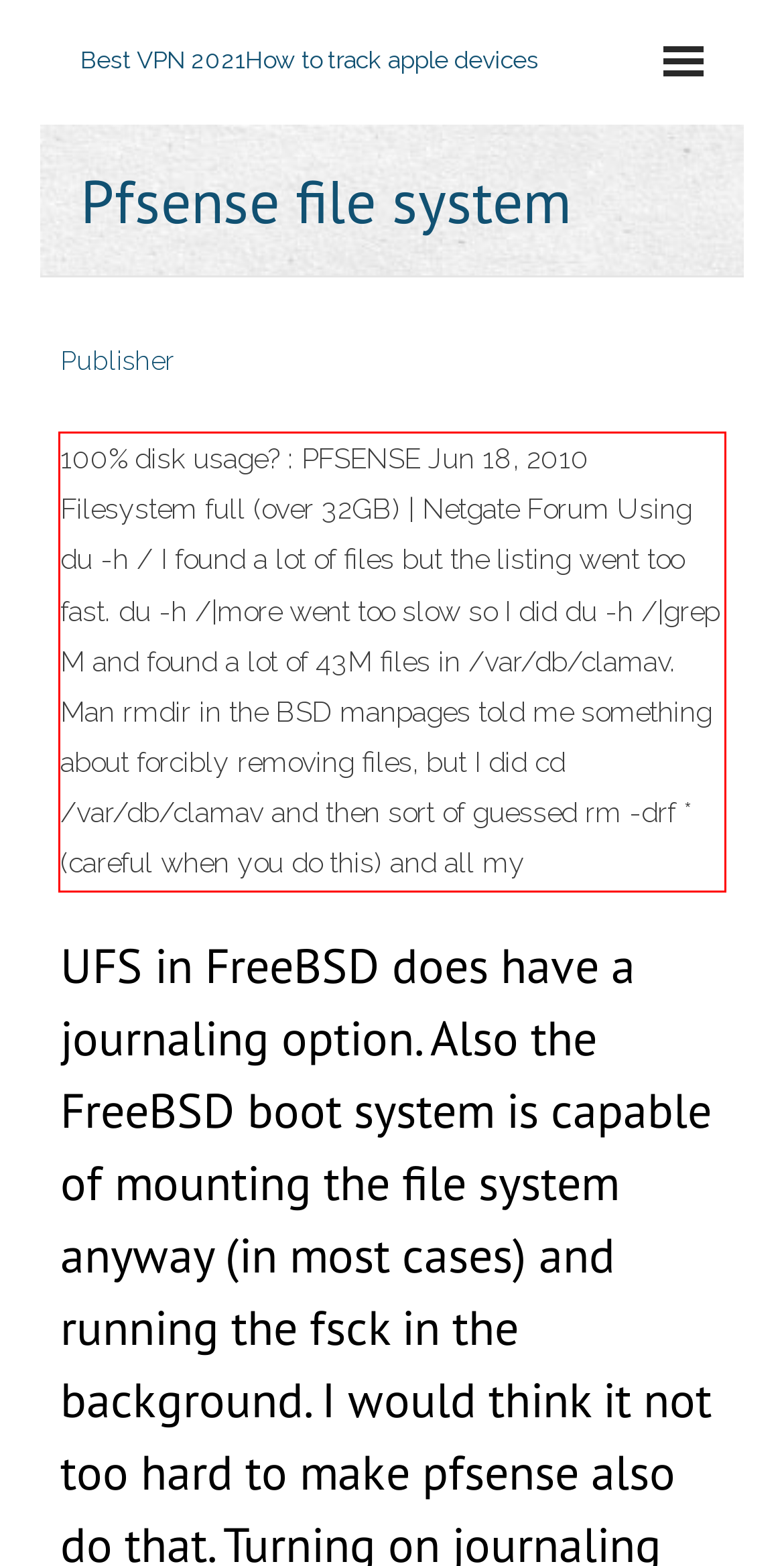Analyze the webpage screenshot and use OCR to recognize the text content in the red bounding box.

100% disk usage? : PFSENSE Jun 18, 2010 Filesystem full (over 32GB) | Netgate Forum Using du -h / I found a lot of files but the listing went too fast. du -h /|more went too slow so I did du -h /|grep M and found a lot of 43M files in /var/db/clamav. Man rmdir in the BSD manpages told me something about forcibly removing files, but I did cd /var/db/clamav and then sort of guessed rm -drf * (careful when you do this) and all my